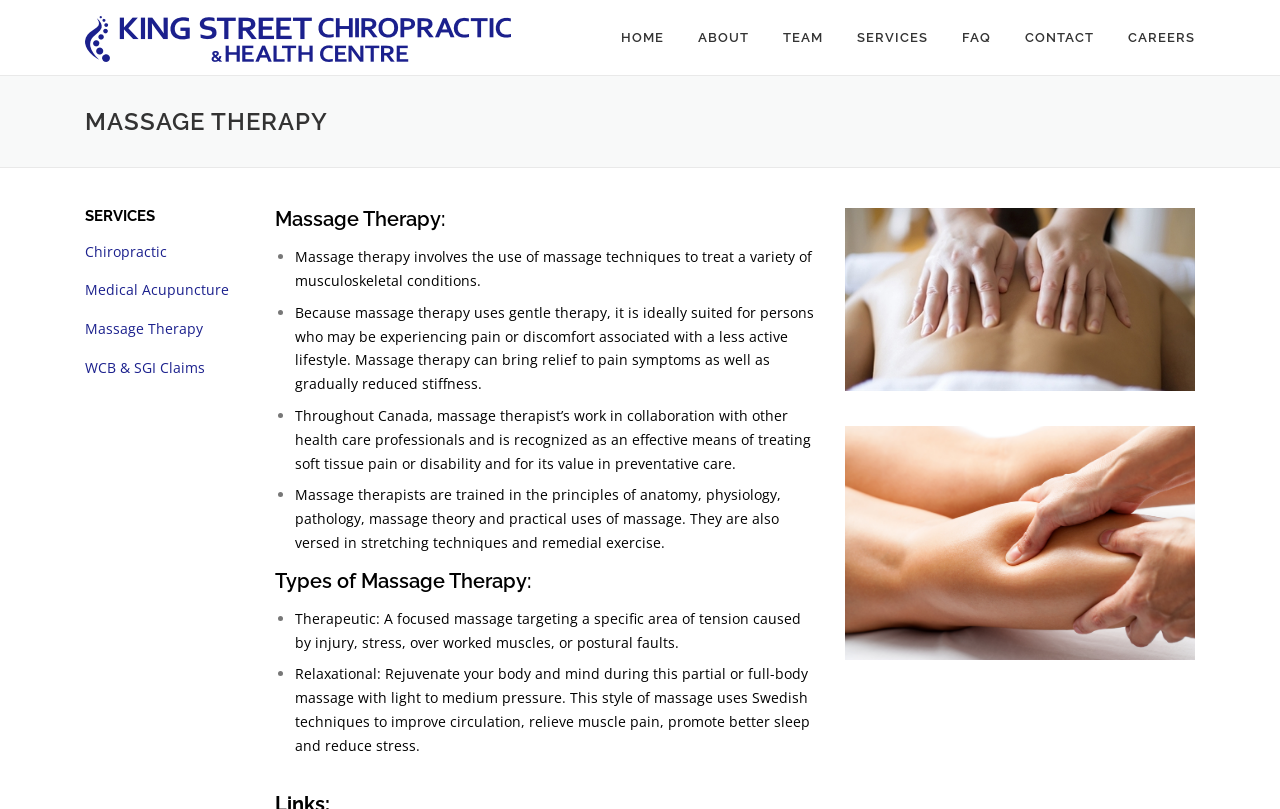Please find the bounding box coordinates in the format (top-left x, top-left y, bottom-right x, bottom-right y) for the given element description. Ensure the coordinates are floating point numbers between 0 and 1. Description: Massage Therapy

[0.066, 0.395, 0.159, 0.418]